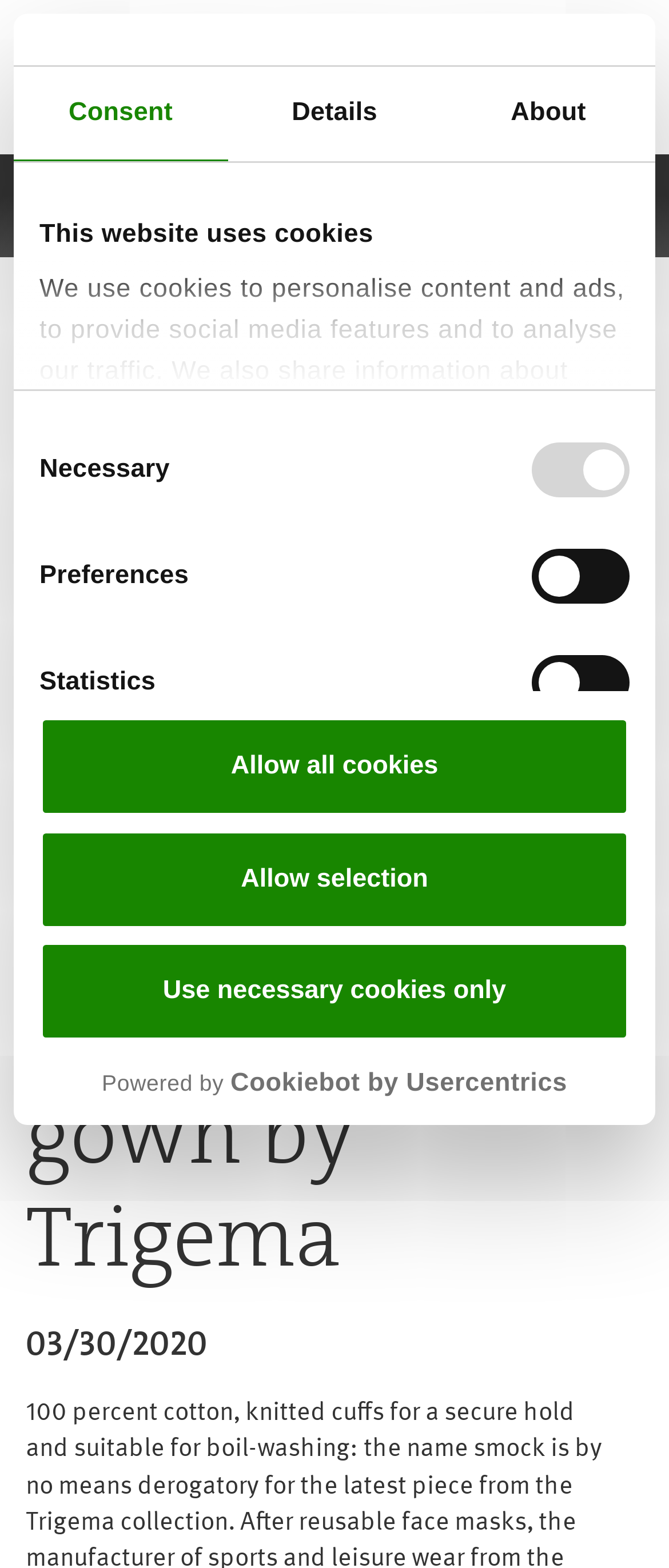Answer the question using only one word or a concise phrase: What is the name of the company offering protective gown?

Trigema